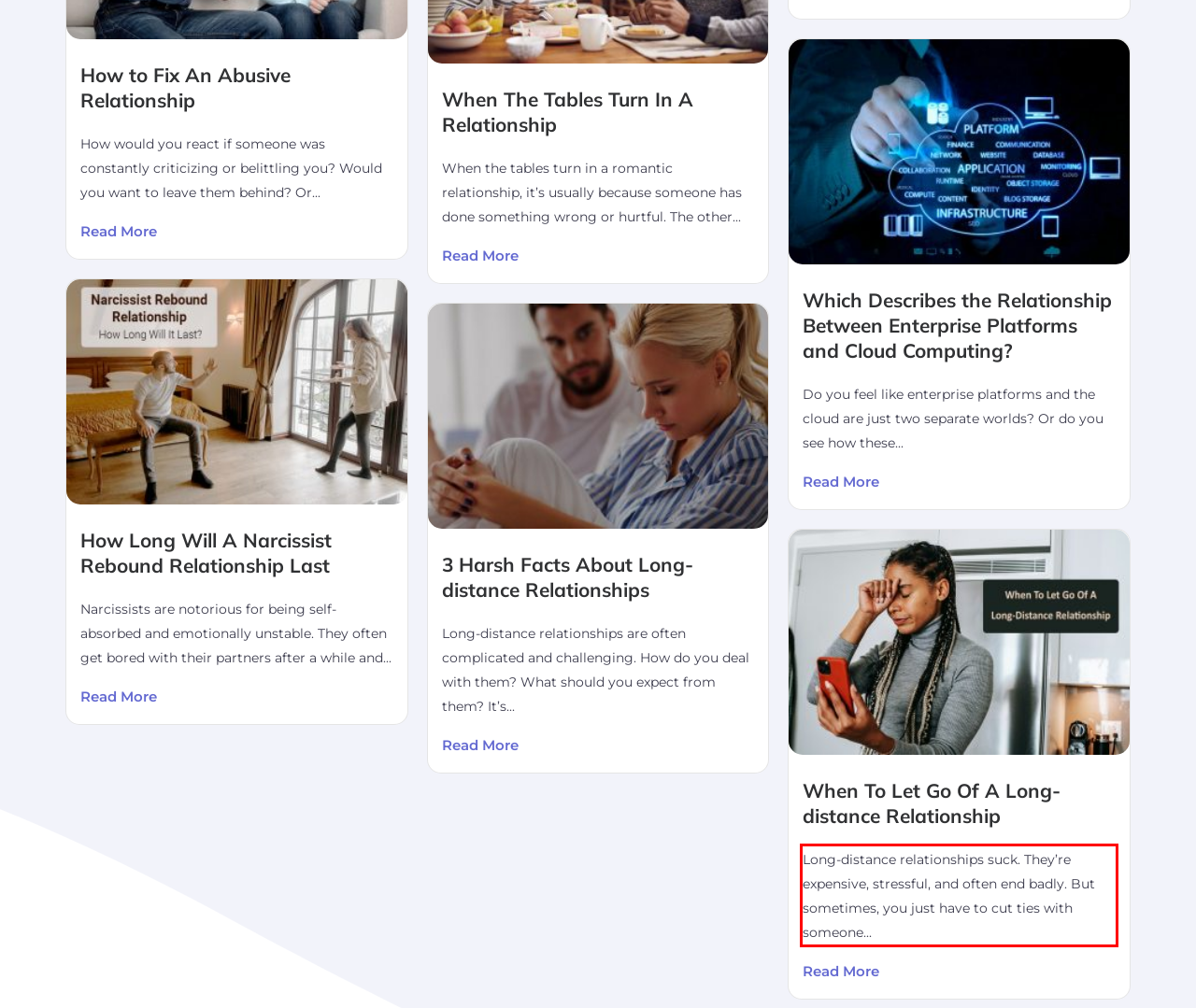Examine the screenshot of the webpage, locate the red bounding box, and perform OCR to extract the text contained within it.

Long-distance relationships suck. They’re expensive, stressful, and often end badly. But sometimes, you just have to cut ties with someone...